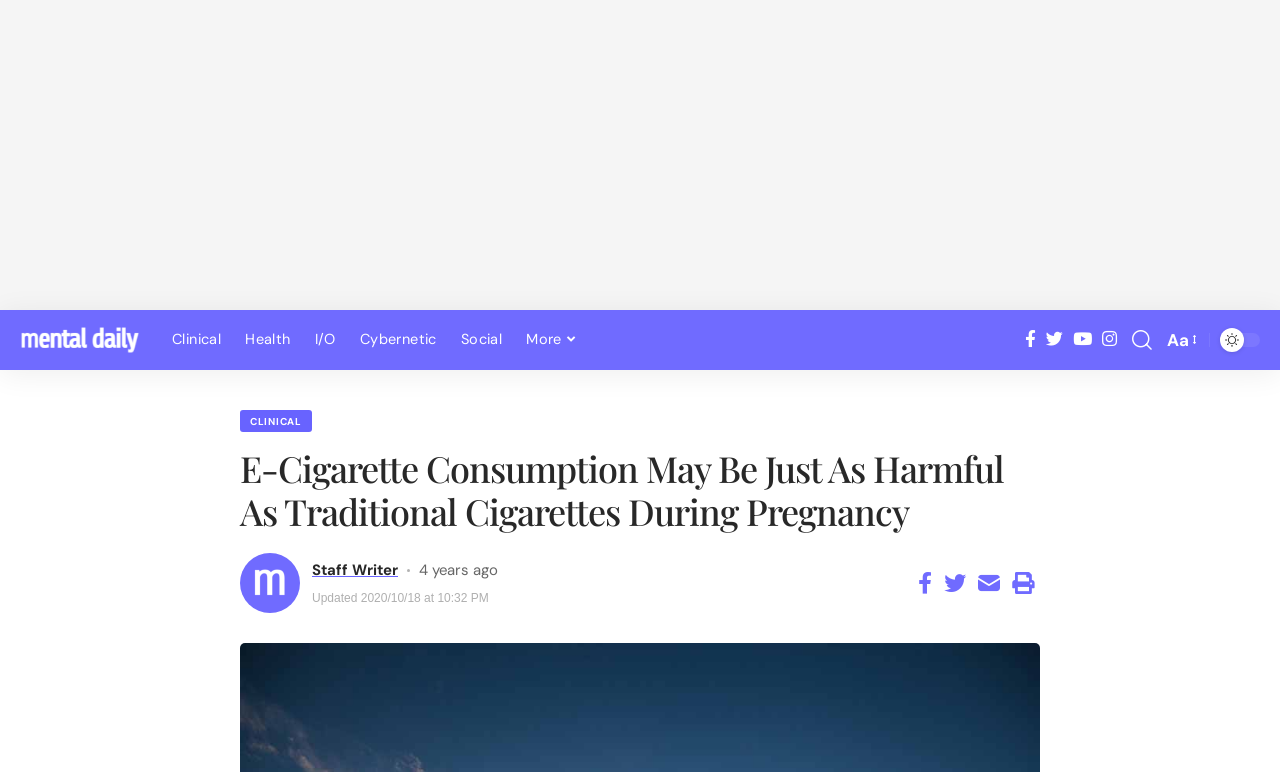Please identify the bounding box coordinates of the area that needs to be clicked to fulfill the following instruction: "Read the article by 'Staff Writer'."

[0.188, 0.717, 0.234, 0.795]